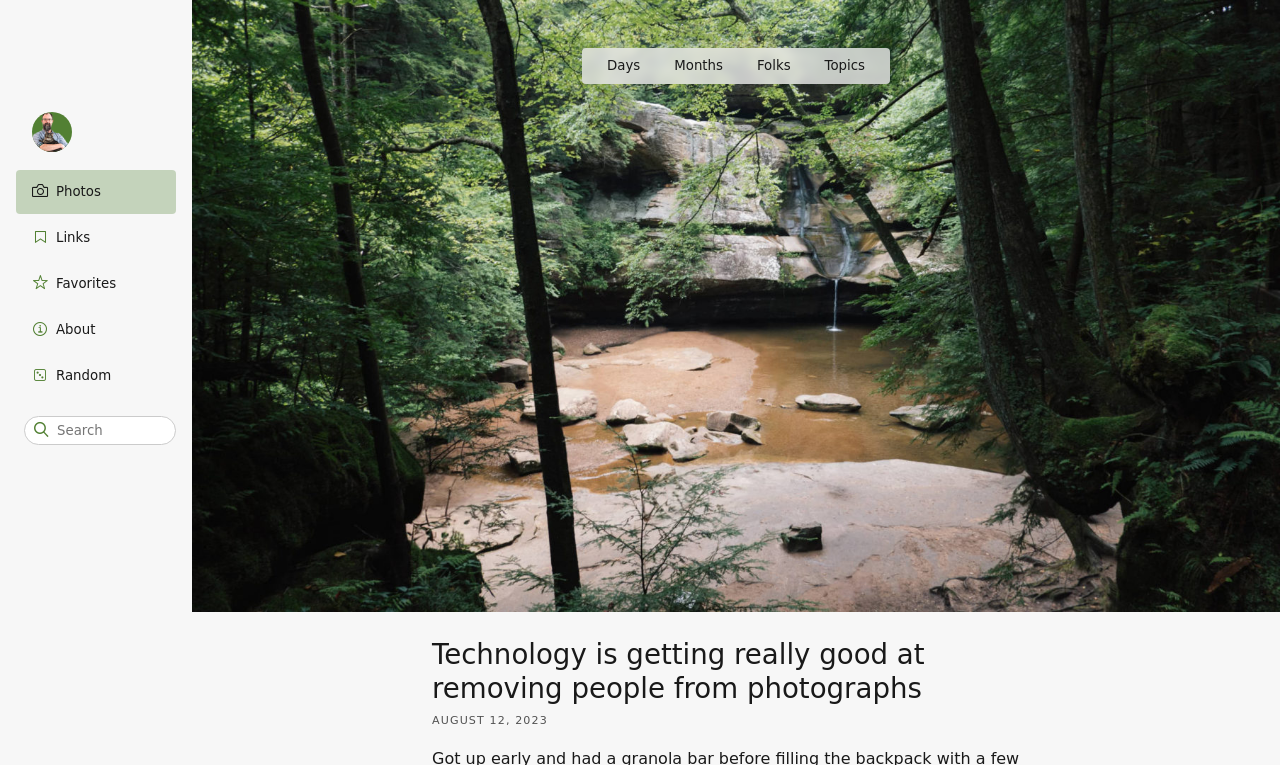Identify the bounding box coordinates necessary to click and complete the given instruction: "go to photos page".

[0.012, 0.222, 0.138, 0.28]